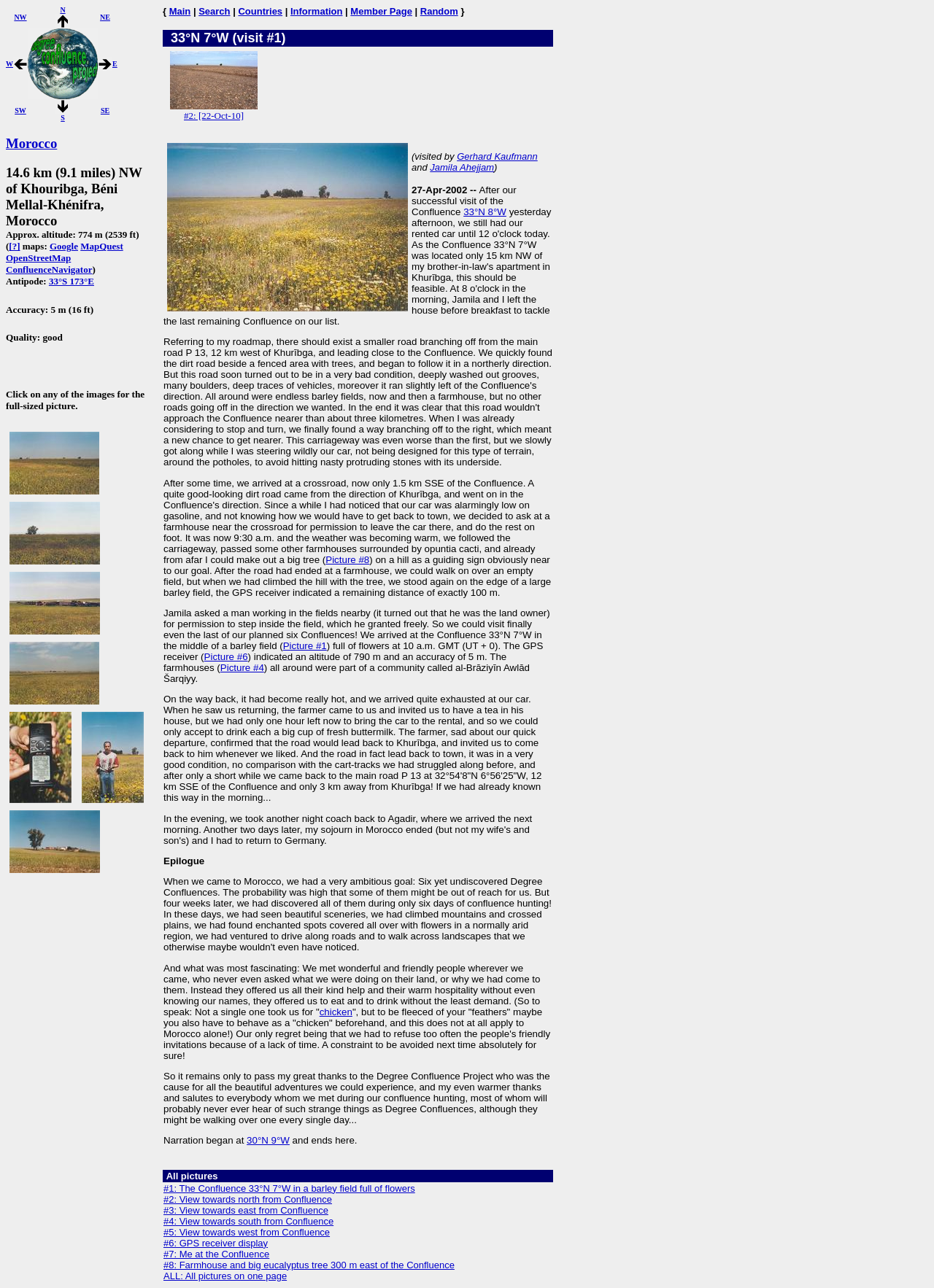Could you indicate the bounding box coordinates of the region to click in order to complete this instruction: "Click on the link to view towards north from Confluence".

[0.006, 0.333, 0.11, 0.342]